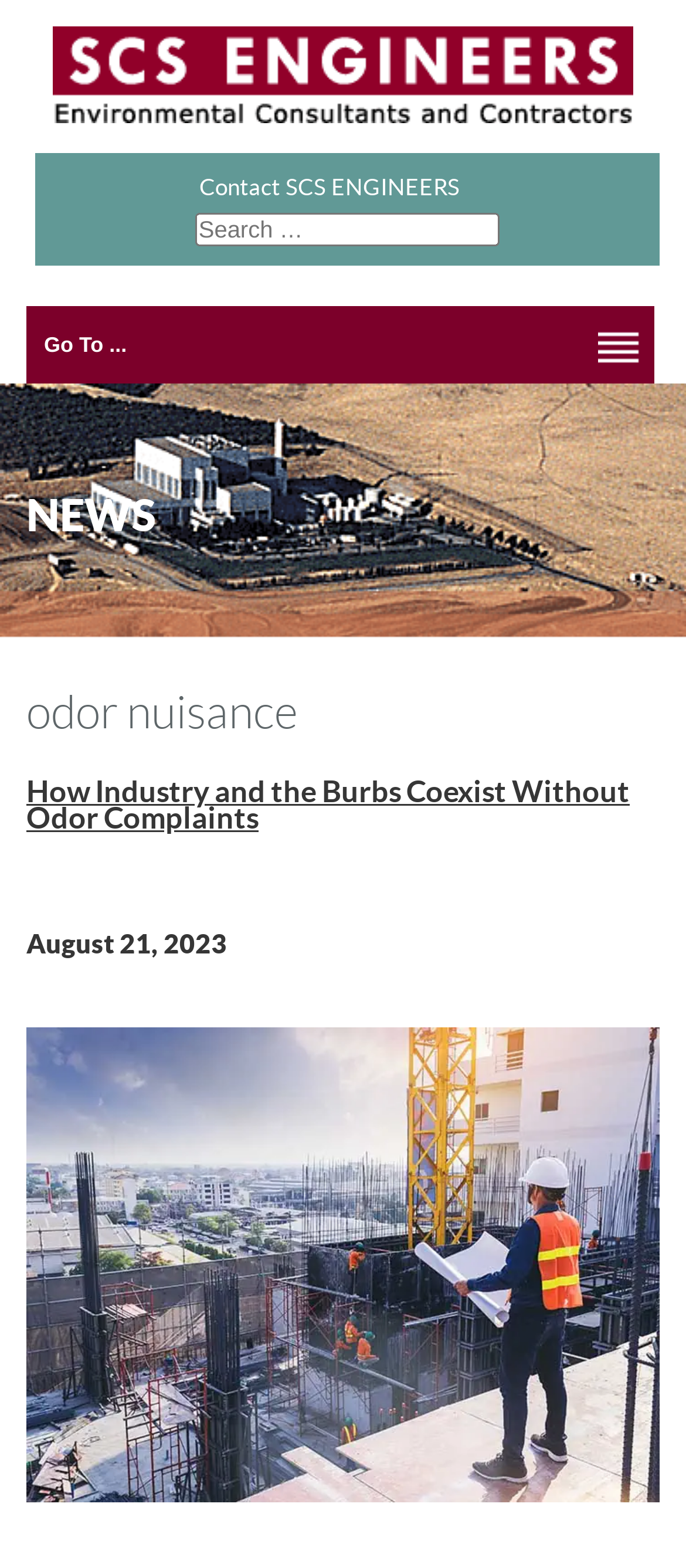Examine the image and give a thorough answer to the following question:
When was the article published?

I searched for a date on the webpage and found a heading 'August 21, 2023', which indicates the publication date of the article.